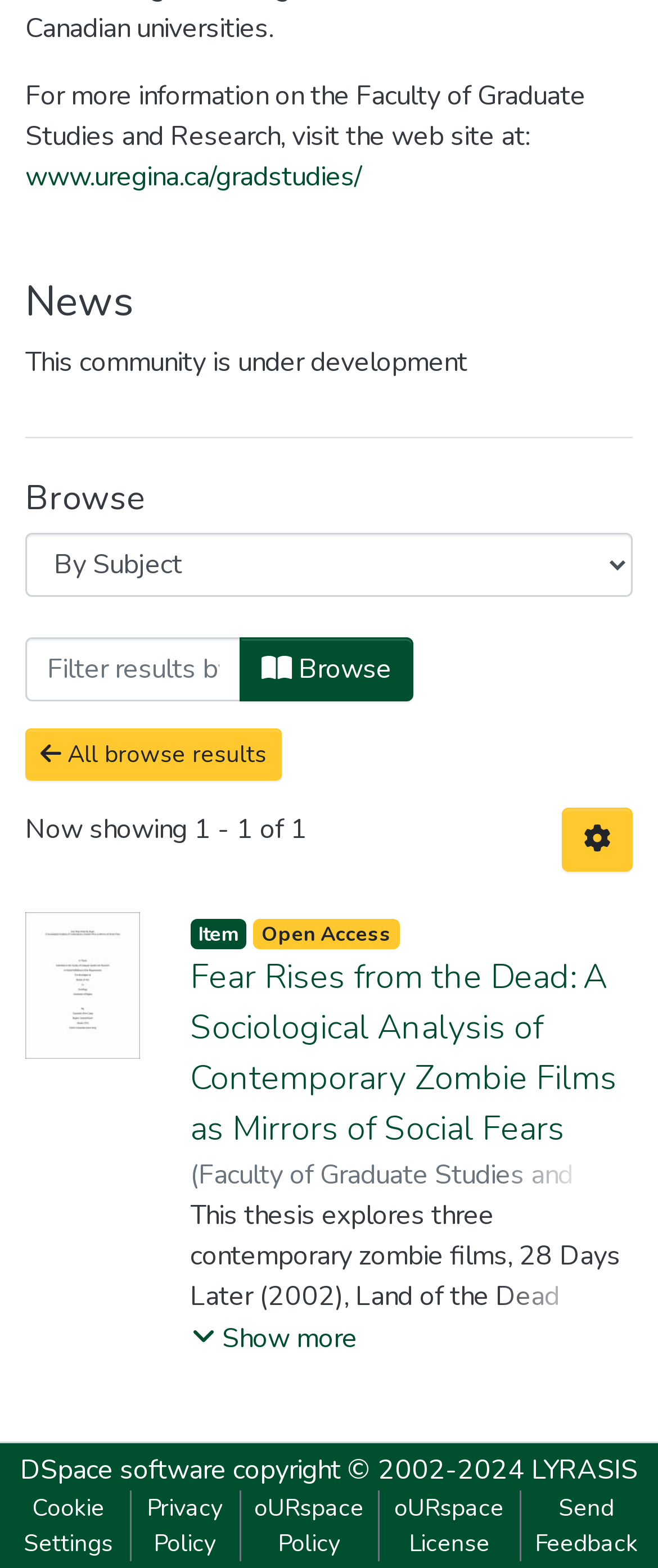Determine the bounding box coordinates of the clickable region to carry out the instruction: "Show more".

[0.288, 0.84, 0.545, 0.867]